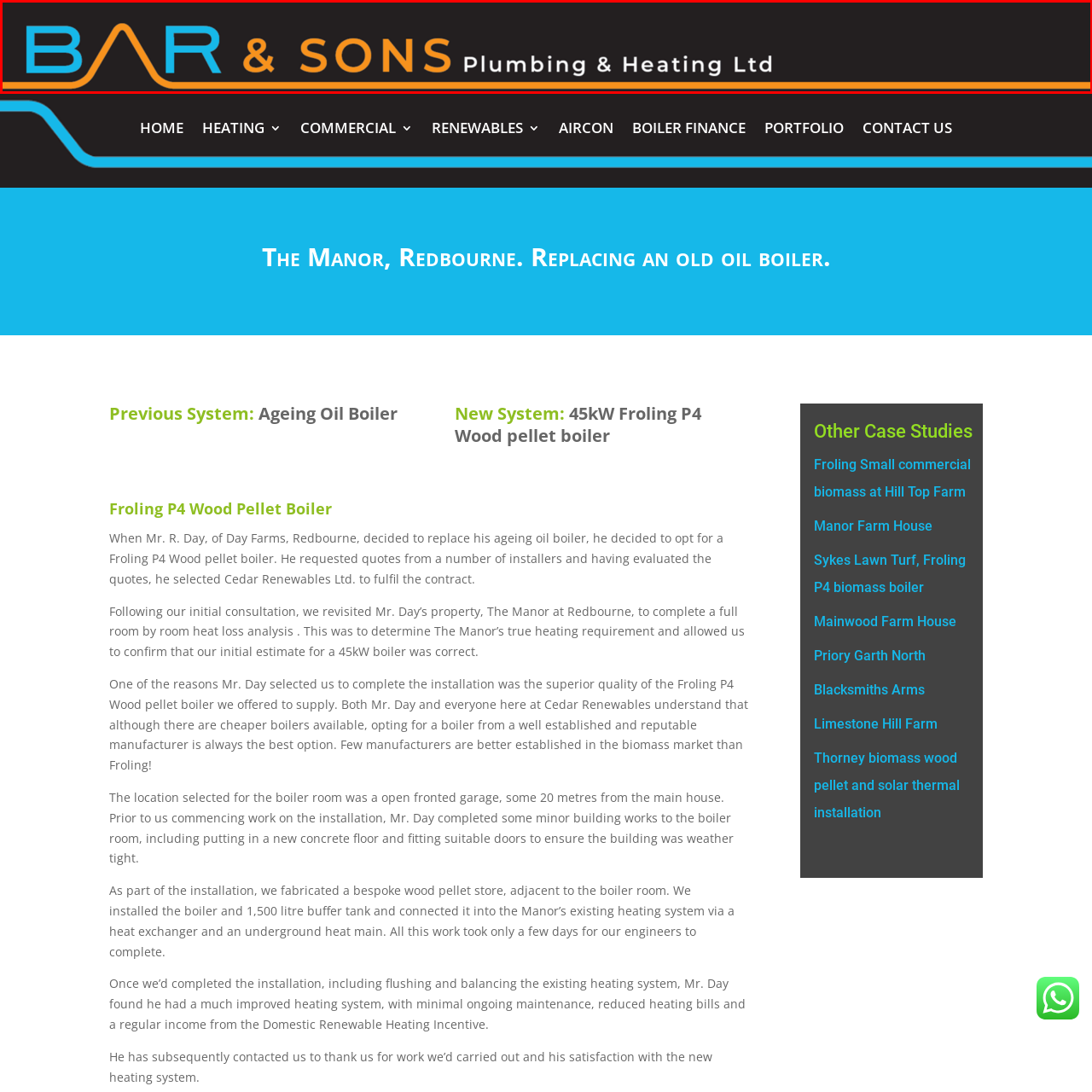Please examine the image within the red bounding box and provide an answer to the following question using a single word or phrase:
What type of services does the company specialize in?

Plumbing and heating